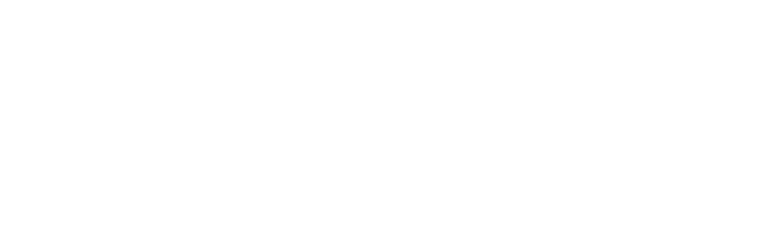What techniques are used to enhance narrative depth?
Based on the image, give a concise answer in the form of a single word or short phrase.

collage and painting